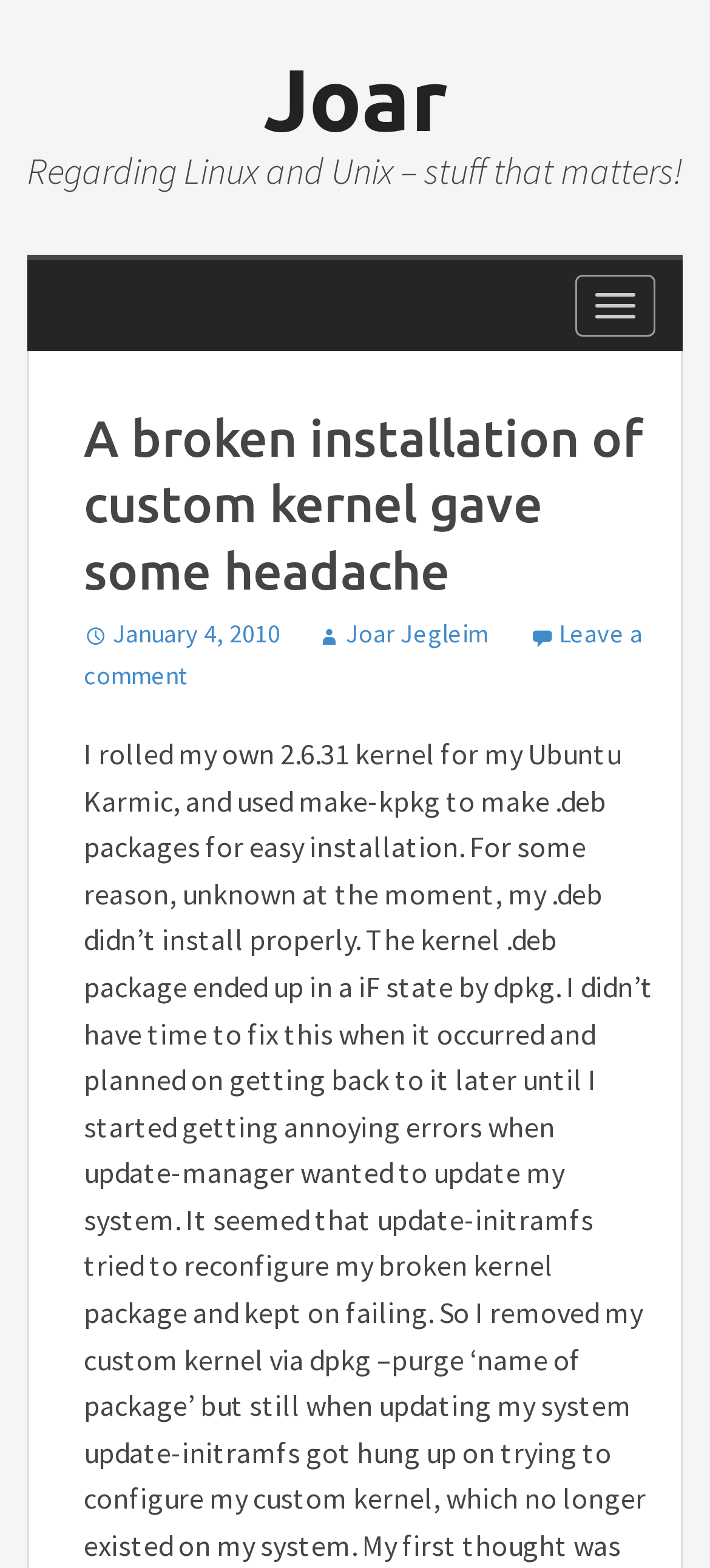Please provide a comprehensive response to the question based on the details in the image: When was this article published?

I found the publication date by looking at the link element with the text 'January 4, 2010' which is located below the heading of the article and has a time element inside it.